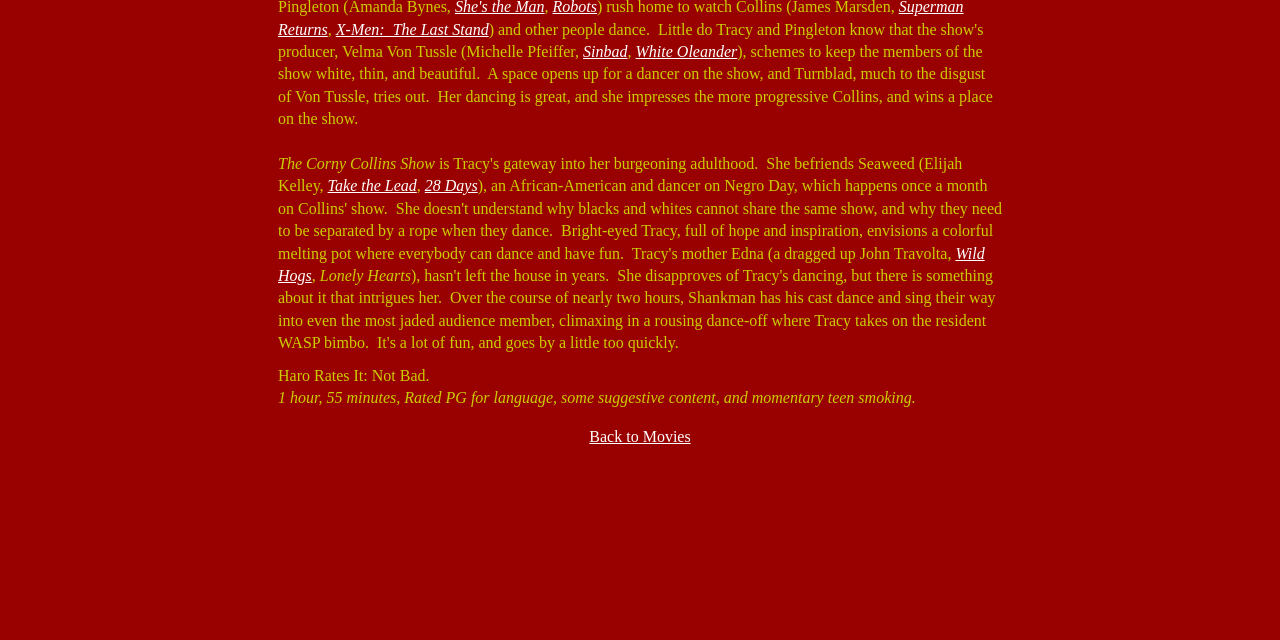Using the given element description, provide the bounding box coordinates (top-left x, top-left y, bottom-right x, bottom-right y) for the corresponding UI element in the screenshot: Take the Lead

[0.256, 0.277, 0.326, 0.304]